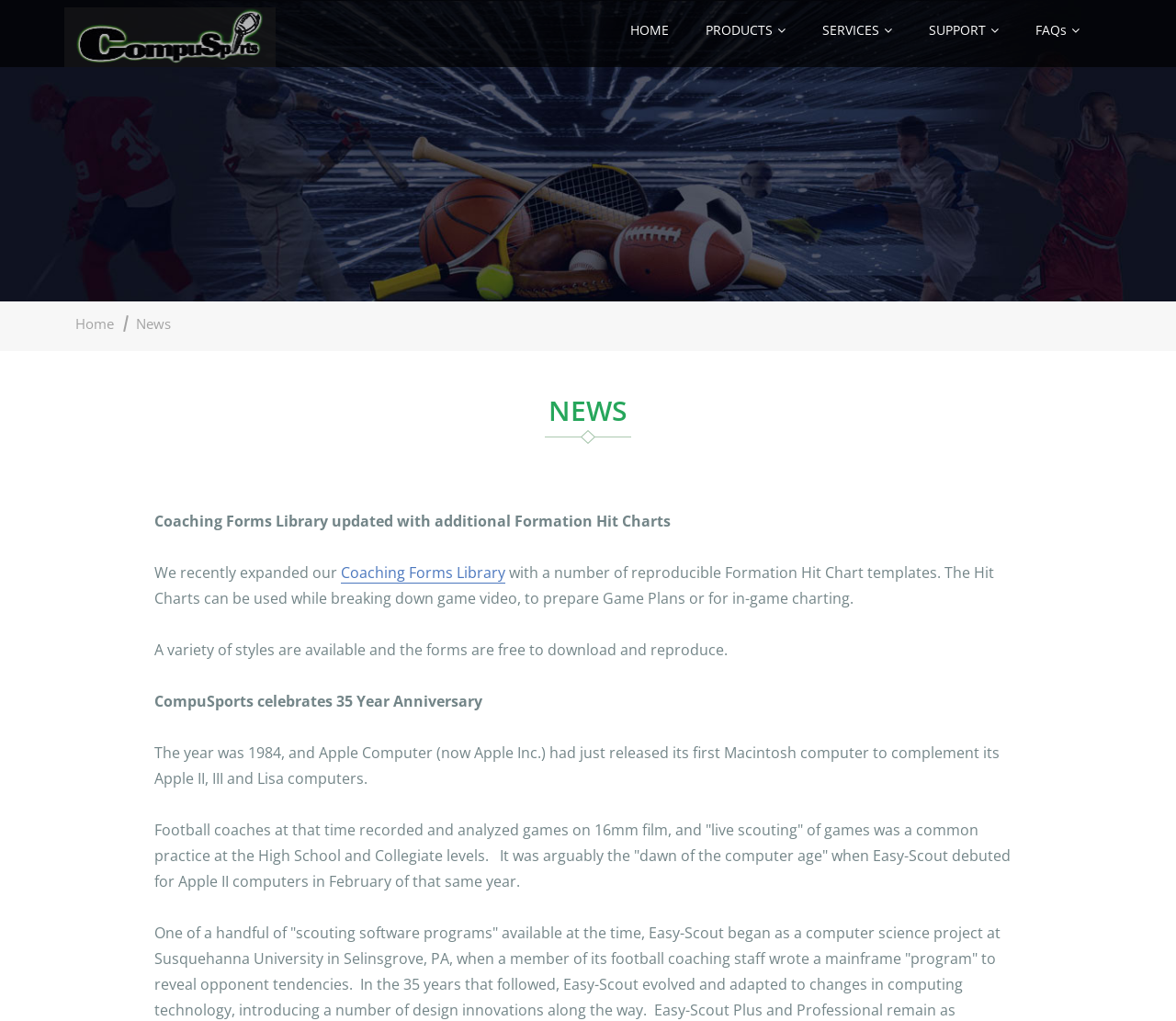Kindly determine the bounding box coordinates of the area that needs to be clicked to fulfill this instruction: "Click on HOME".

[0.52, 0.0, 0.584, 0.059]